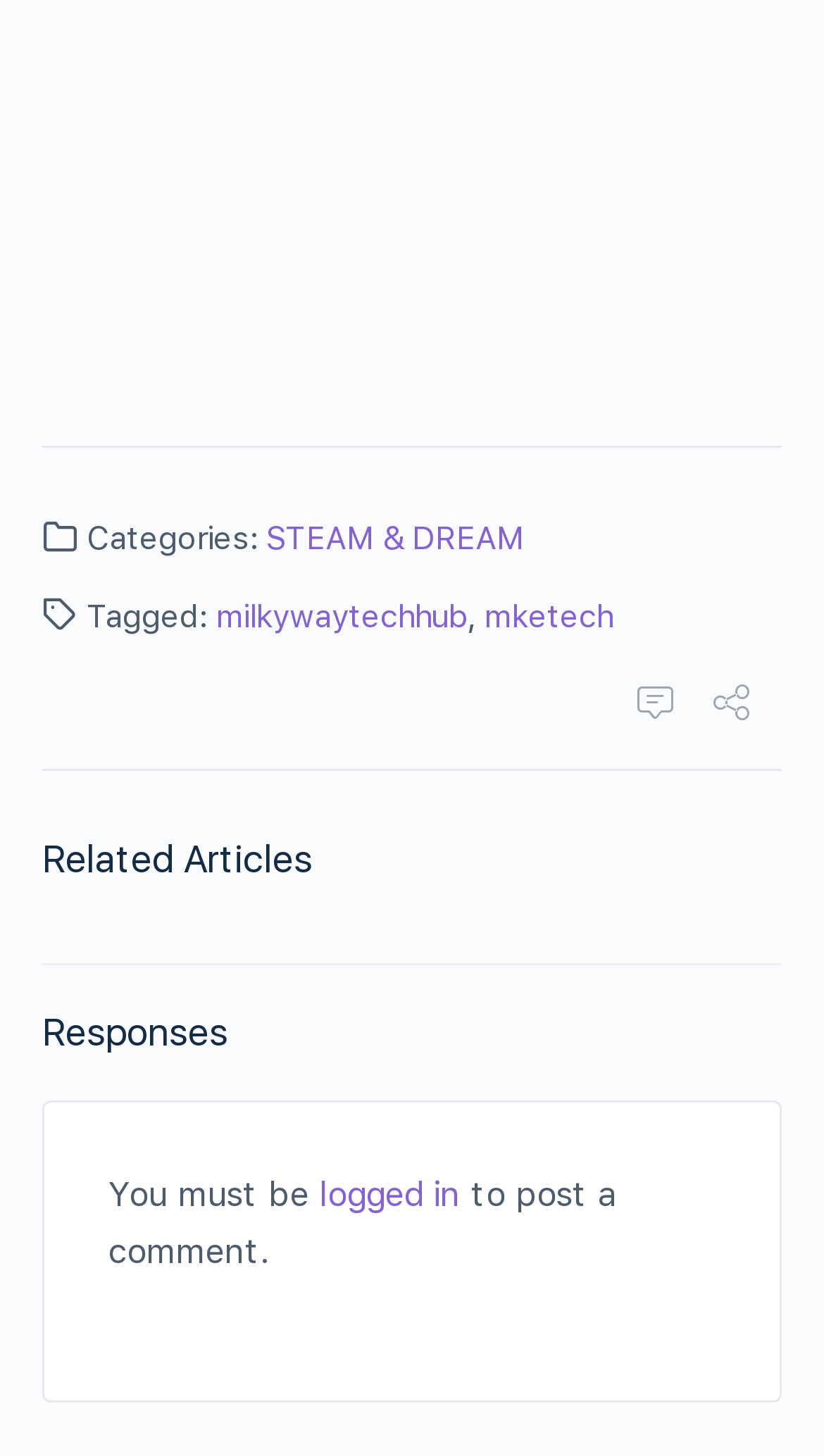Answer this question using a single word or a brief phrase:
What is the category of the article?

STEAM & DREAM